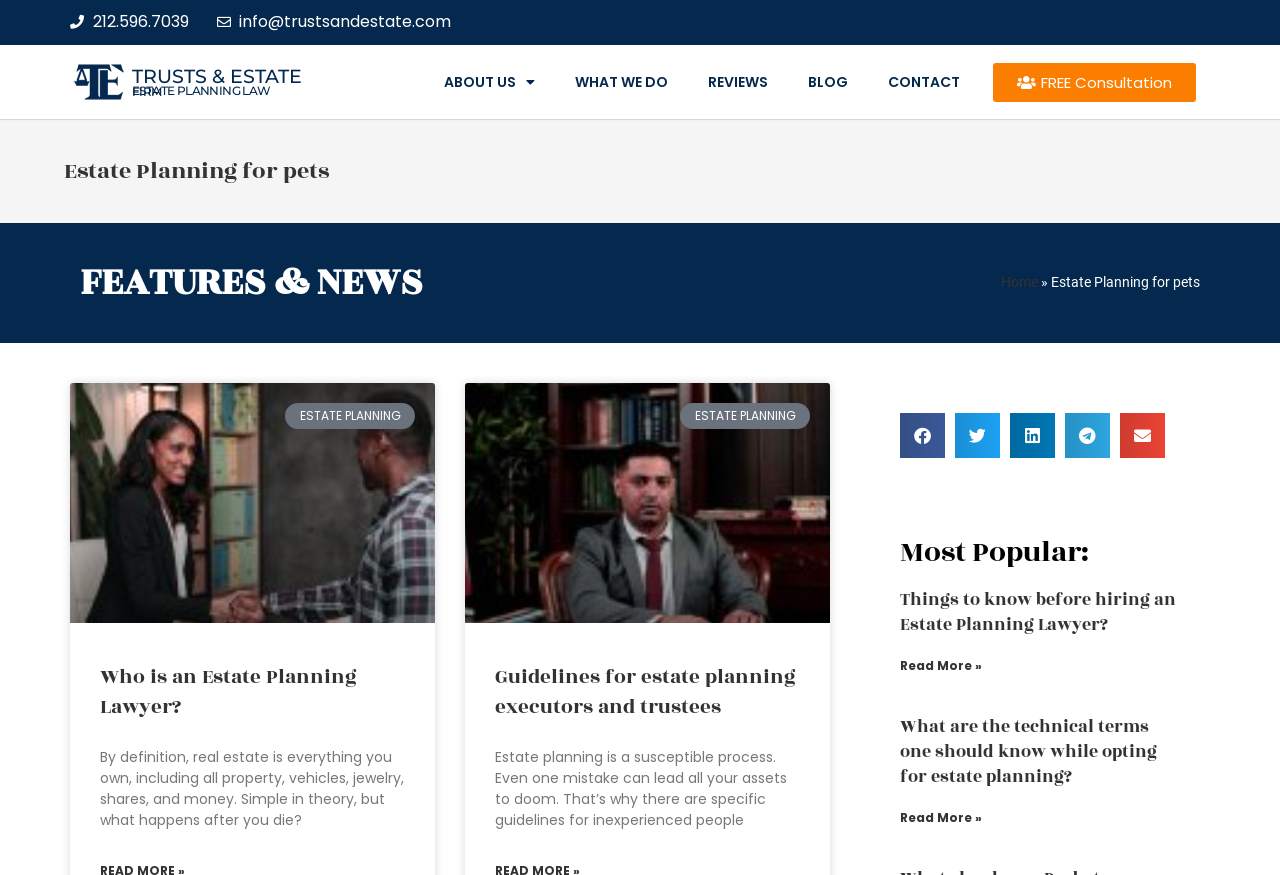Specify the bounding box coordinates of the area to click in order to follow the given instruction: "Click the 'Estate planning' link."

[0.055, 0.058, 0.103, 0.129]